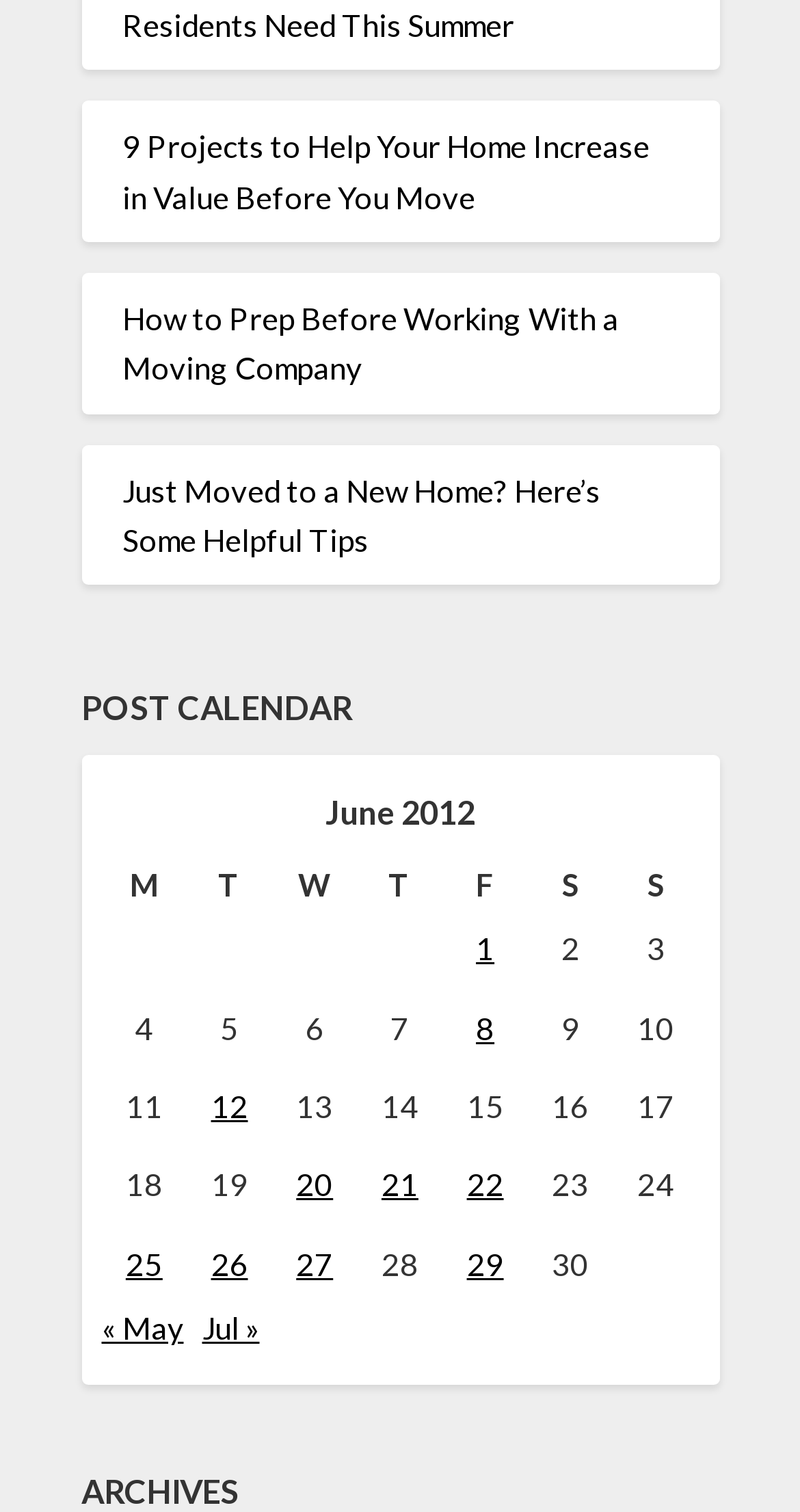What is the month displayed in the calendar?
Refer to the image and provide a one-word or short phrase answer.

June 2012